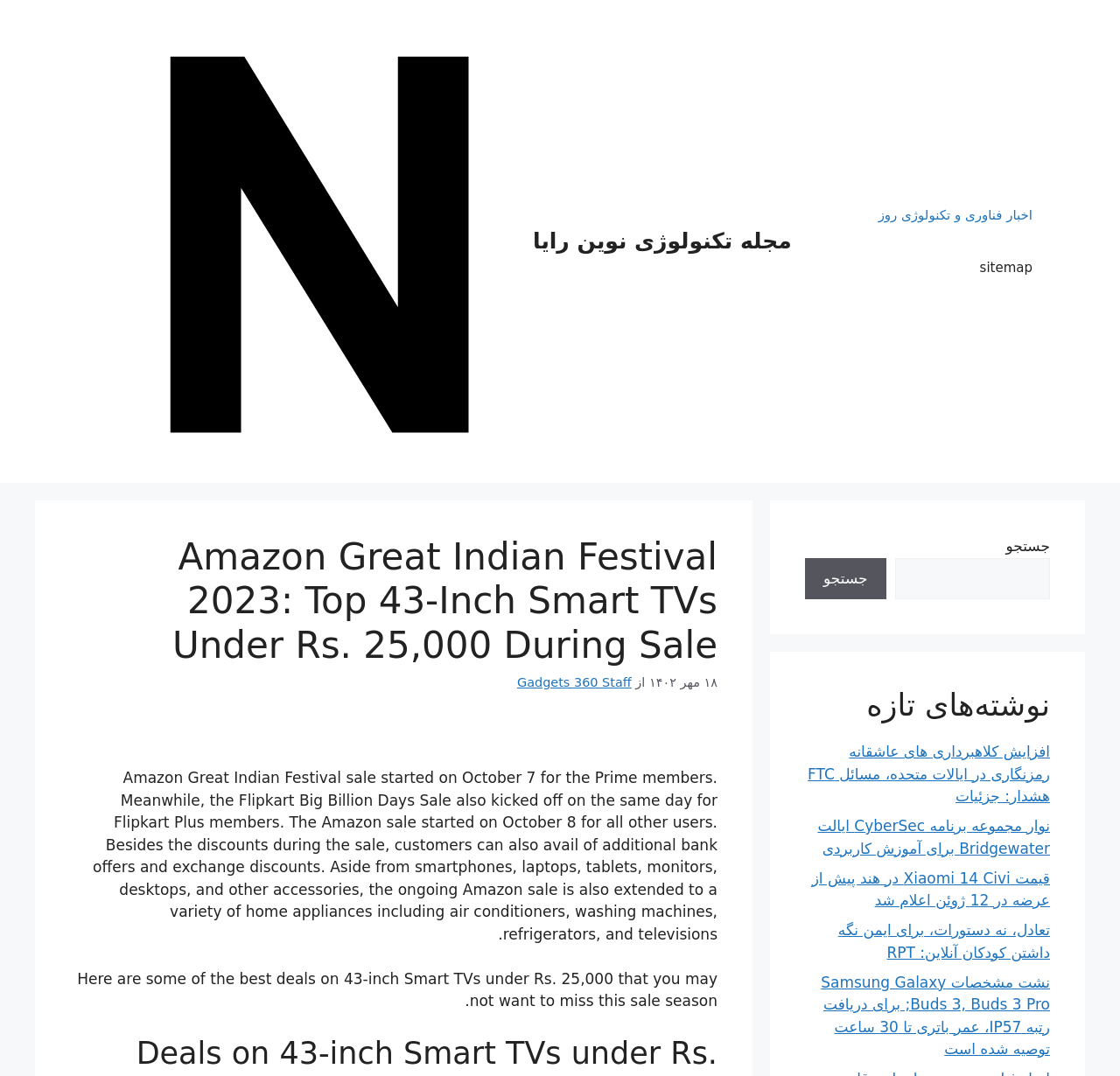Find the bounding box coordinates of the clickable area required to complete the following action: "check latest news".

[0.719, 0.638, 0.938, 0.672]